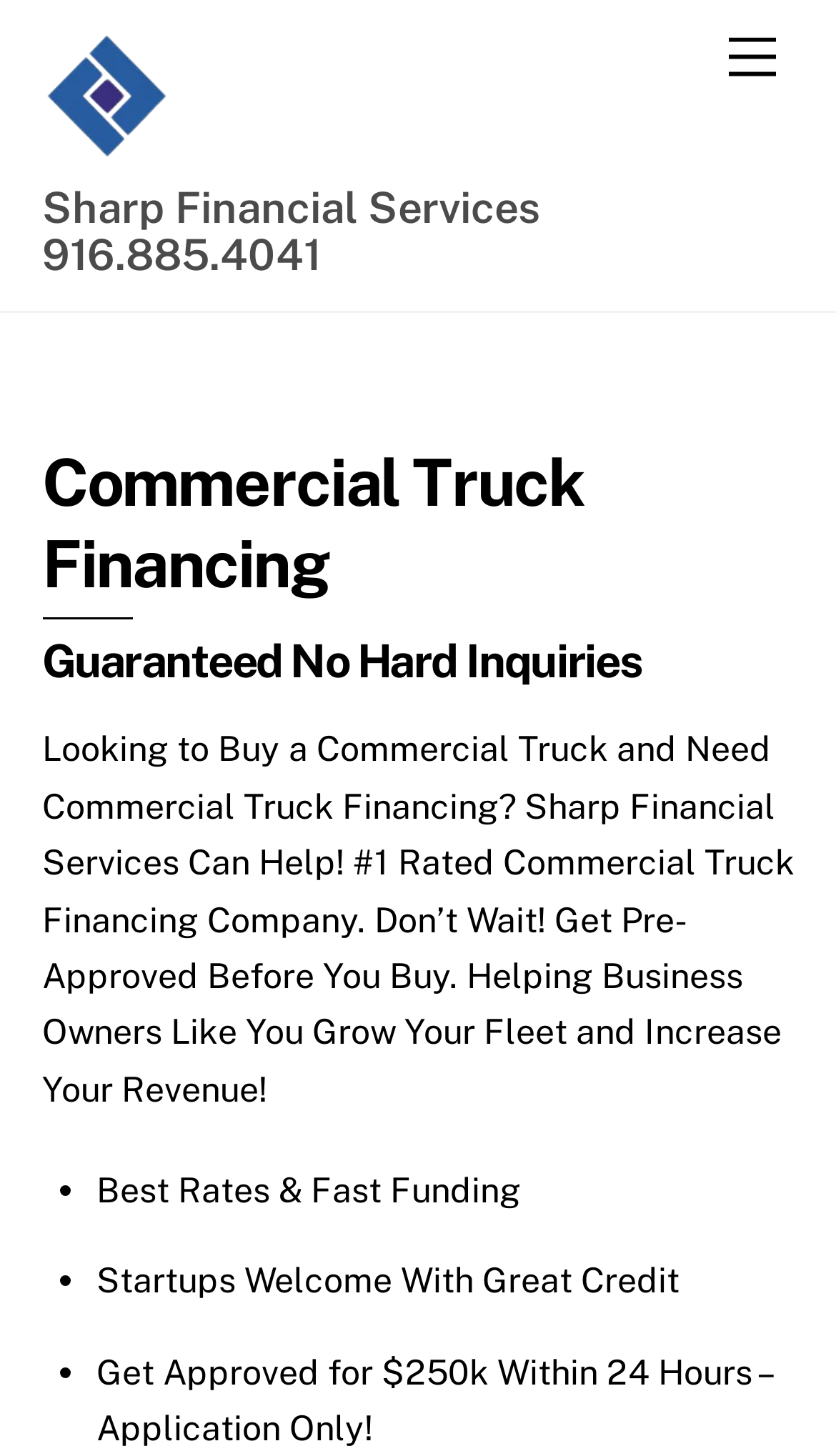Illustrate the webpage thoroughly, mentioning all important details.

The webpage is about commercial truck financing services provided by SHARP FINANCIAL SERVICES. At the top right corner, there is a "Menu" link. On the top left, the company's logo and name "SHARP FINANCIAL SERVICES" are displayed, along with a phone number "916.885.4041" below it.

The main content of the webpage starts with a heading that reads "Commercial Truck Financing Guaranteed No Hard Inquiries". Below this heading, there is a paragraph of text that explains the company's services, stating that they are the "#1 Rated Commercial Truck Financing Company" and encouraging business owners to get pre-approved for financing before buying a commercial truck.

Underneath this paragraph, there is a list of three bullet points highlighting the company's benefits, including "Best Rates & Fast Funding", "Startups Welcome With Great Credit", and "Get Approved for $250k Within 24 Hours – Application Only!". Each bullet point is marked with a "•" symbol.

At the very bottom right corner of the page, there is a "Back To Top" link.